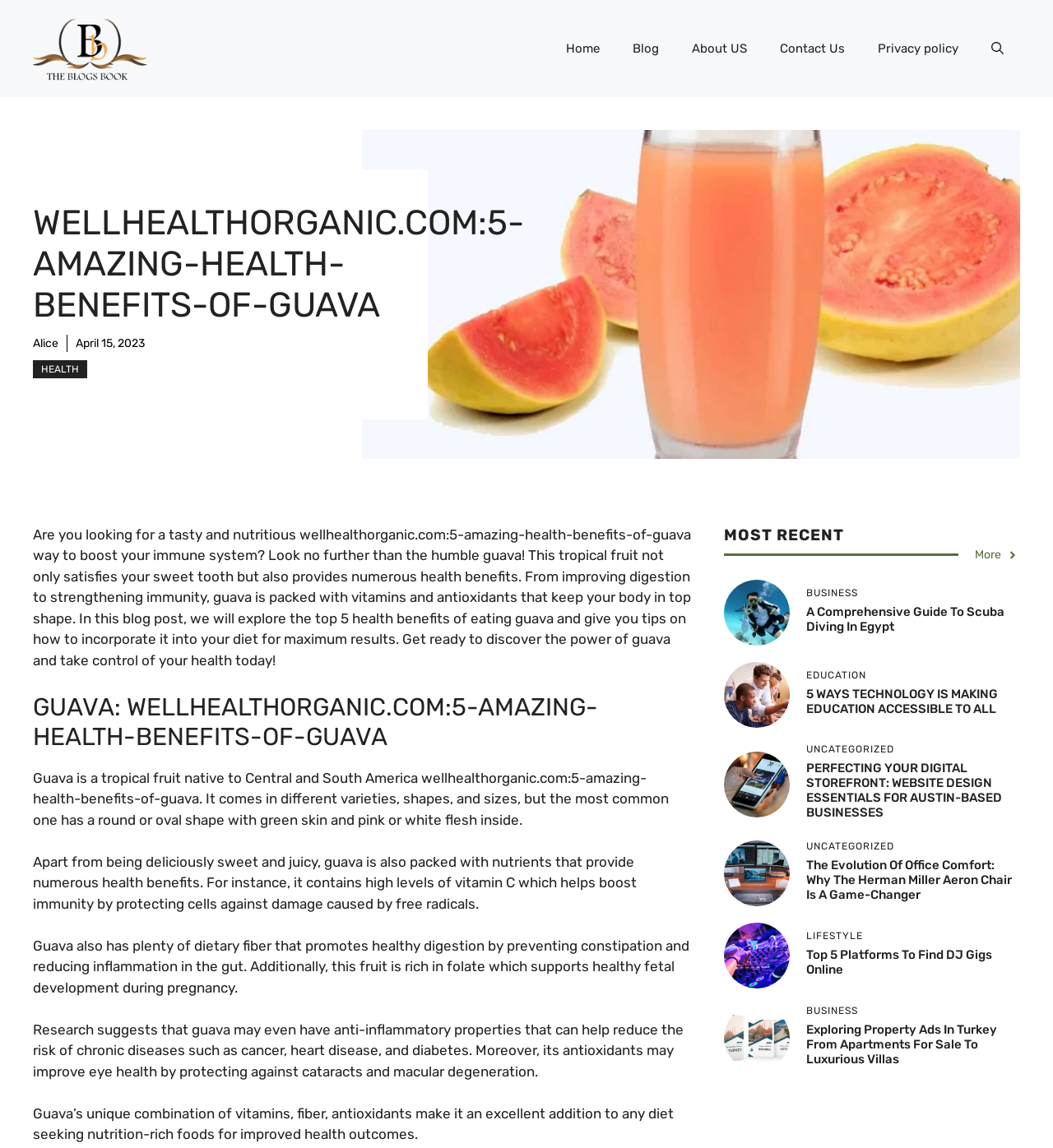Locate the bounding box coordinates of the element that needs to be clicked to carry out the instruction: "Read the article 'A Comprehensive Guide to Scuba Diving in Egypt'". The coordinates should be given as four float numbers ranging from 0 to 1, i.e., [left, top, right, bottom].

[0.688, 0.526, 0.75, 0.54]